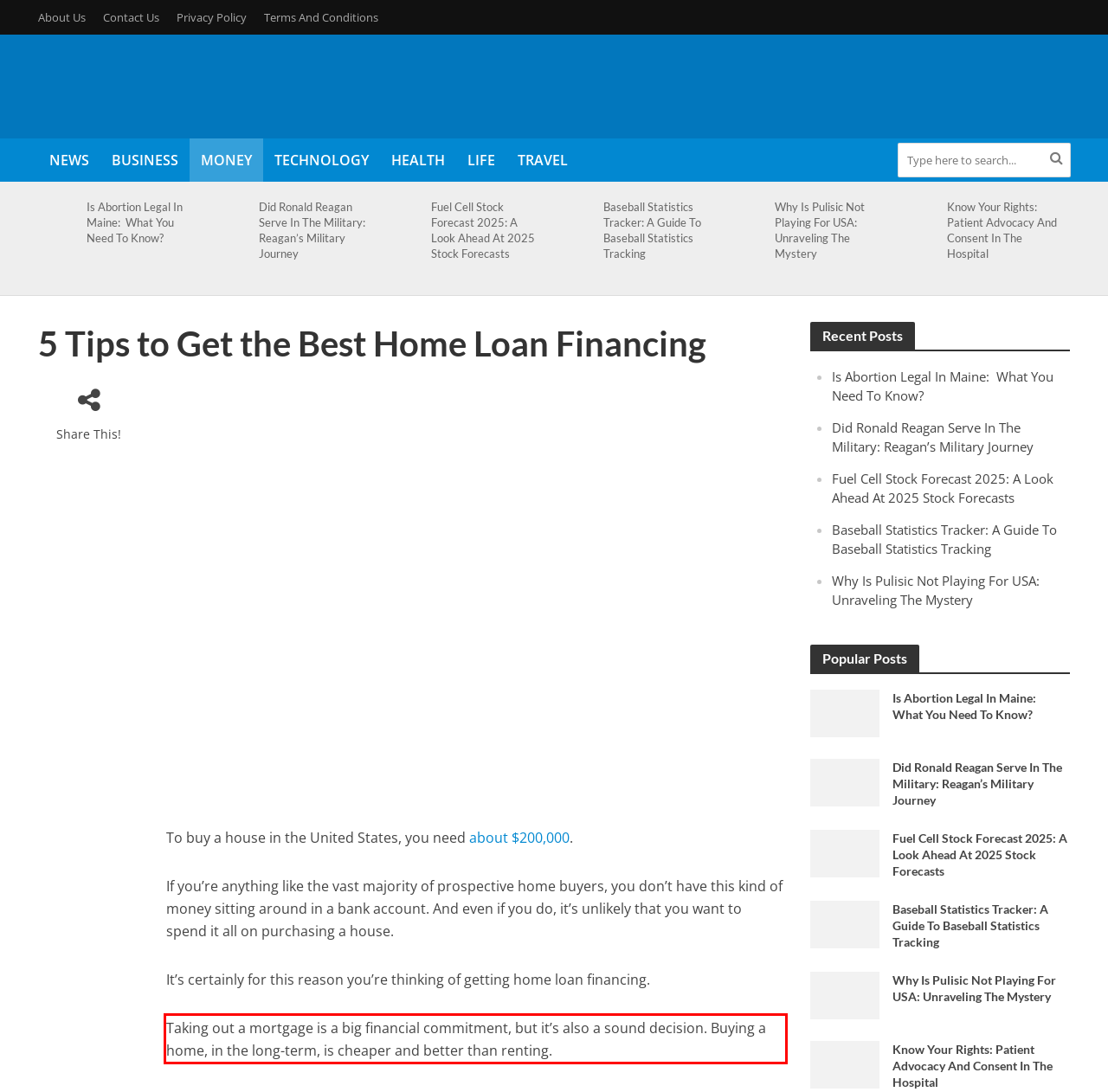You have a screenshot with a red rectangle around a UI element. Recognize and extract the text within this red bounding box using OCR.

Taking out a mortgage is a big financial commitment, but it’s also a sound decision. Buying a home, in the long-term, is cheaper and better than renting.